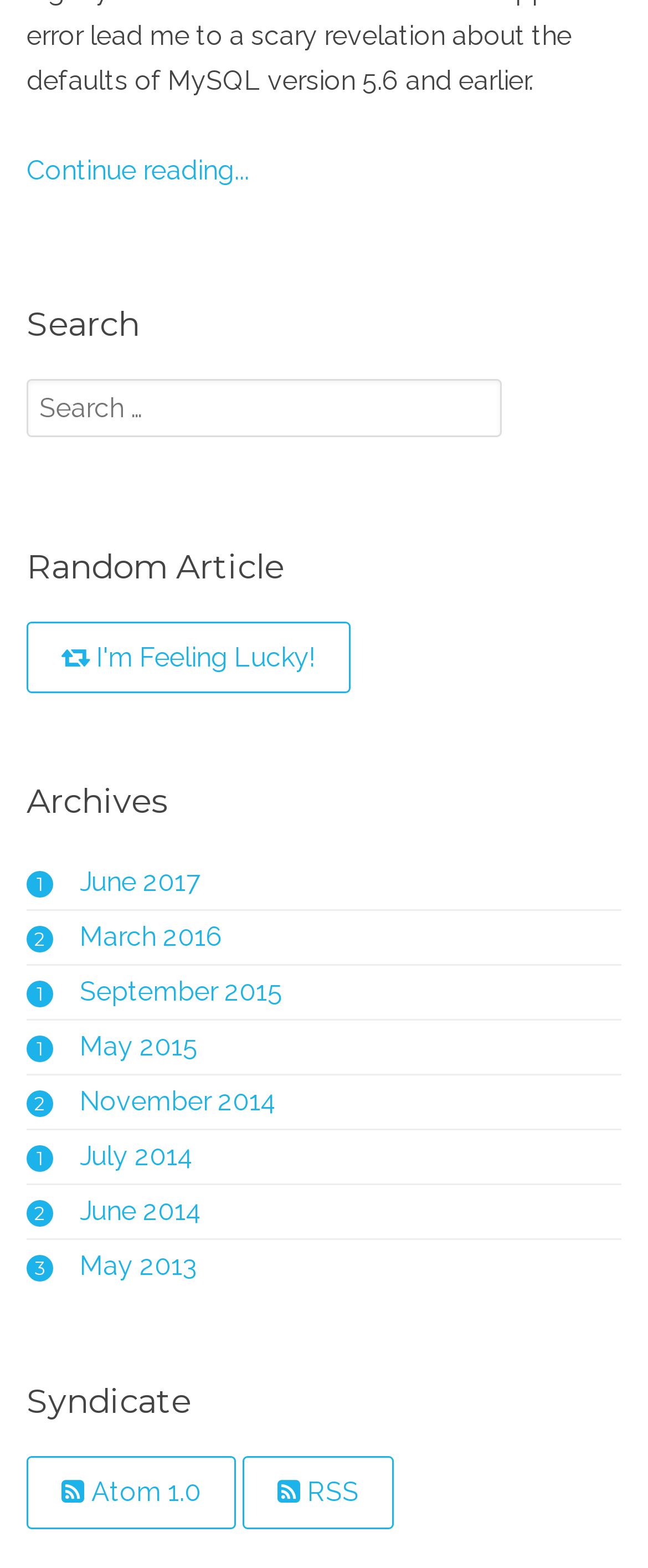Locate the bounding box coordinates of the clickable element to fulfill the following instruction: "Subscribe to Atom 1.0 feed". Provide the coordinates as four float numbers between 0 and 1 in the format [left, top, right, bottom].

[0.041, 0.929, 0.364, 0.975]